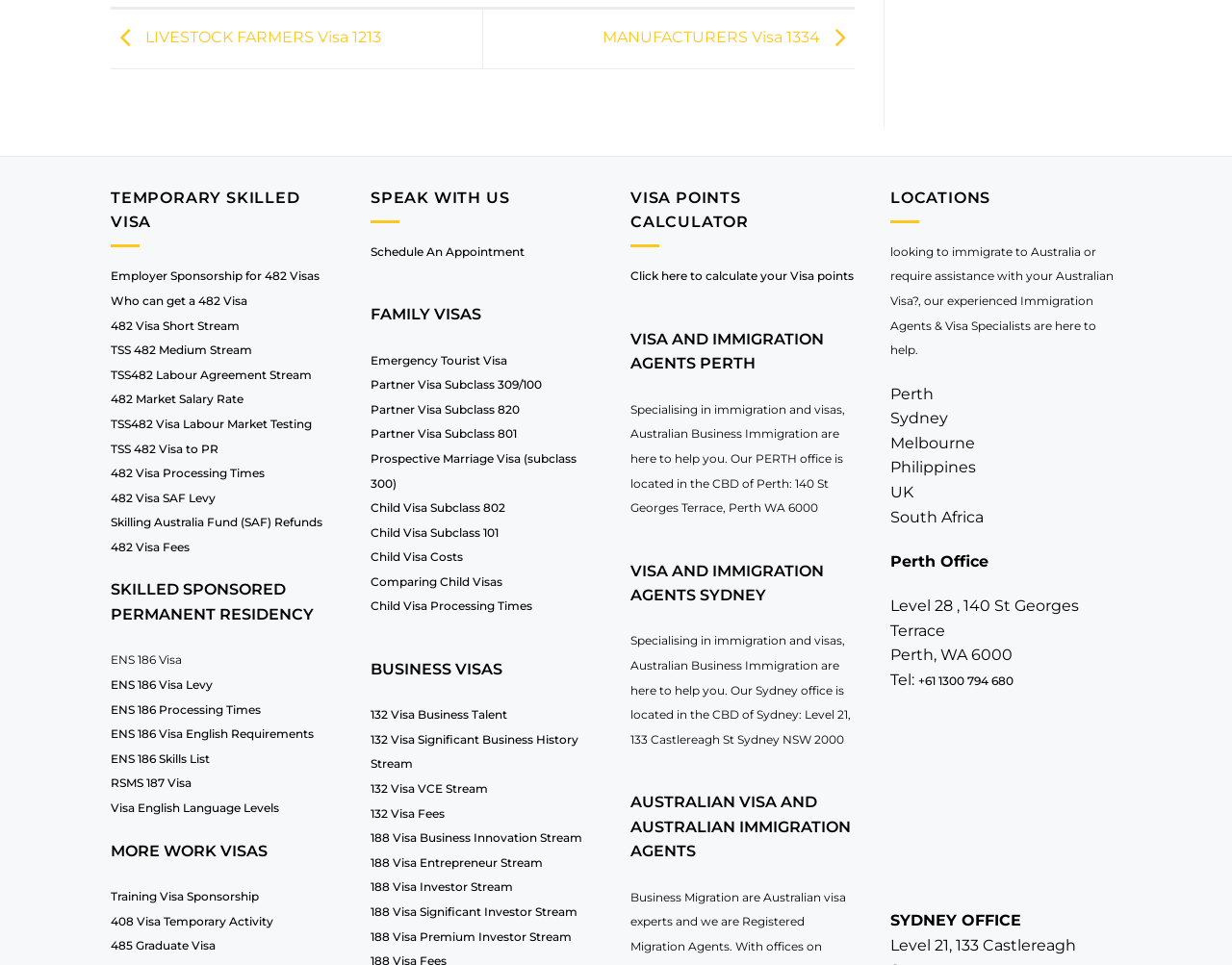How many locations are mentioned on this webpage?
Carefully analyze the image and provide a thorough answer to the question.

I counted the number of locations mentioned on the webpage by looking at the static text and links provided. The locations mentioned are Perth, Sydney, Melbourne, Philippines, UK, and South Africa.